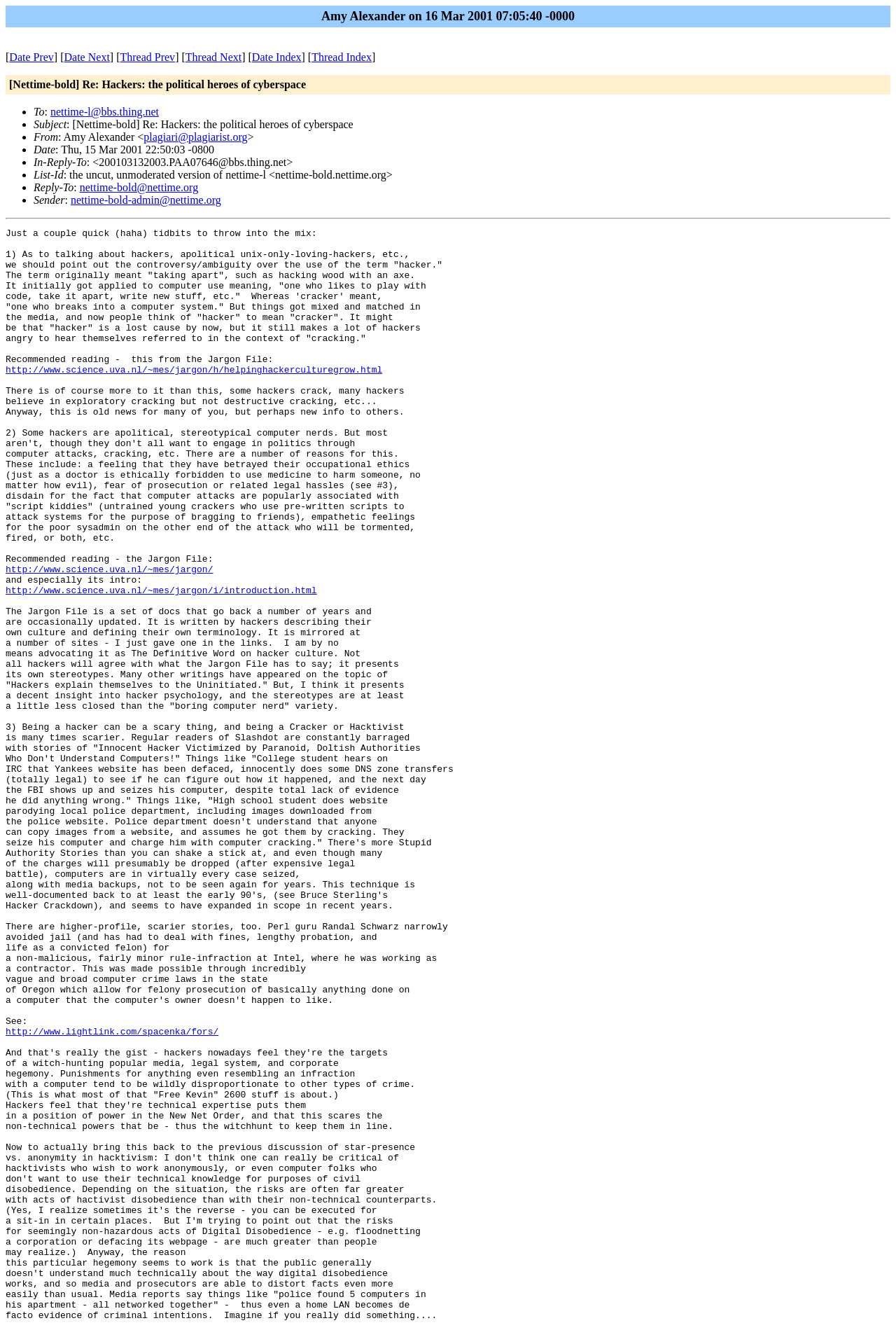Highlight the bounding box of the UI element that corresponds to this description: "http://www.science.uva.nl/~mes/jargon/h/helpinghackerculturegrow.html".

[0.006, 0.274, 0.428, 0.282]